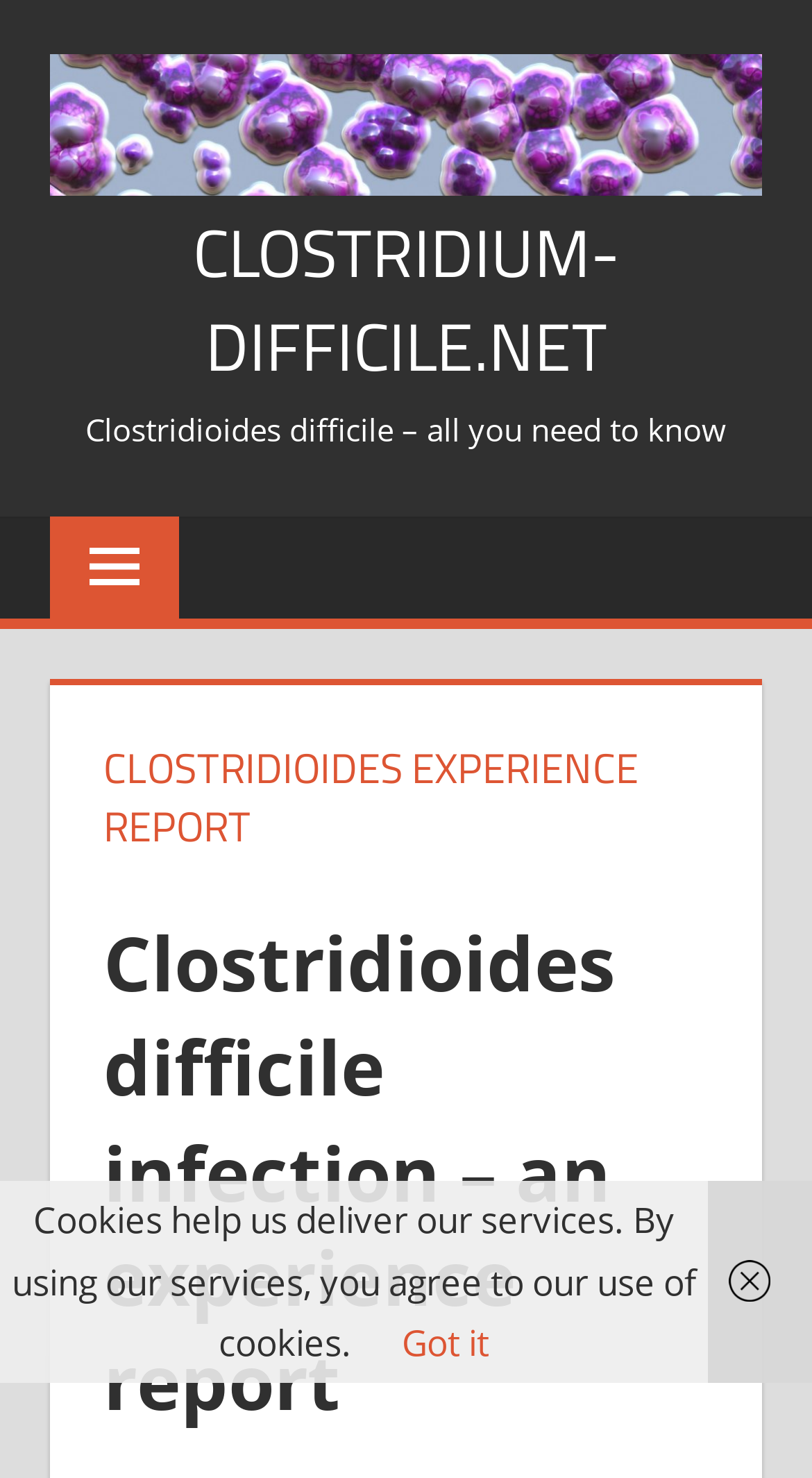What is the message about cookies on the webpage? Please answer the question using a single word or phrase based on the image.

Cookies help us deliver our services